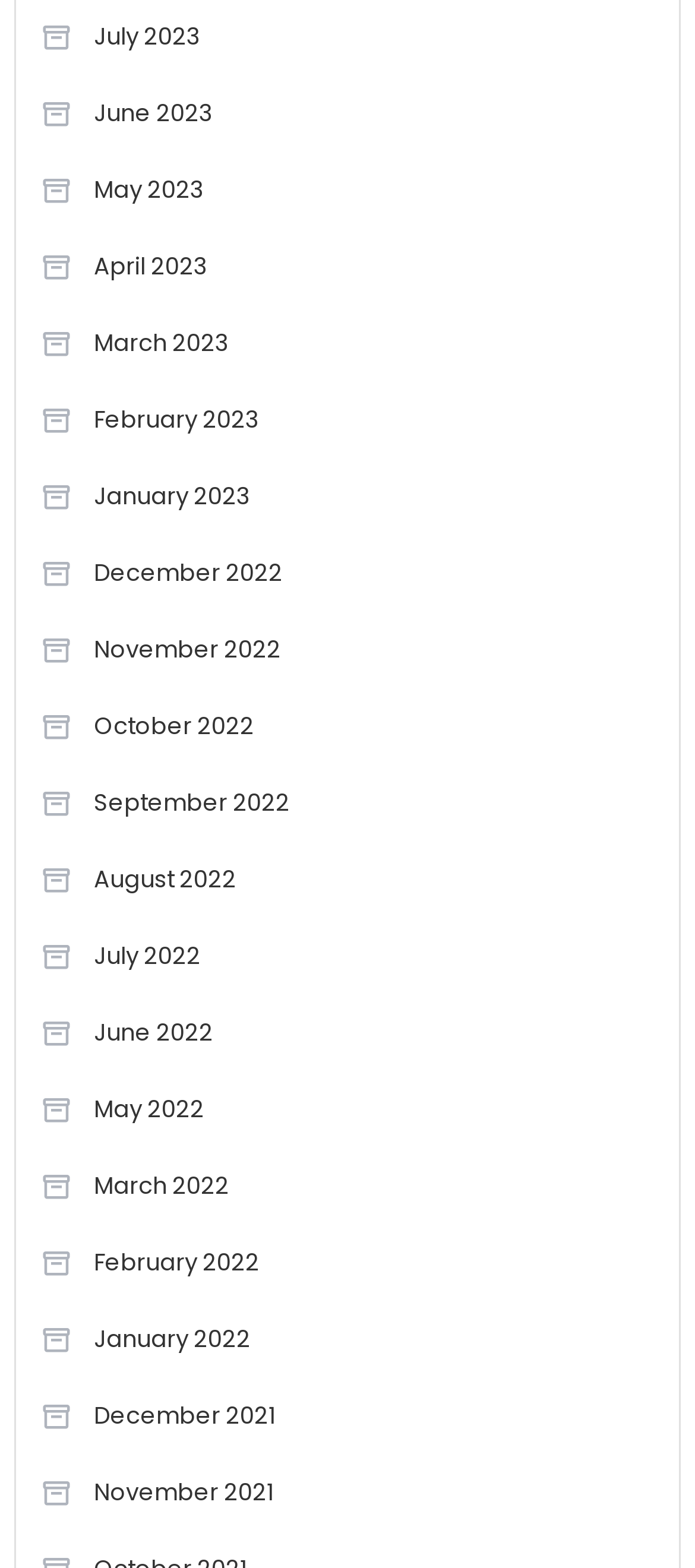Determine the bounding box coordinates of the clickable area required to perform the following instruction: "View December 2021". The coordinates should be represented as four float numbers between 0 and 1: [left, top, right, bottom].

[0.058, 0.886, 0.397, 0.922]